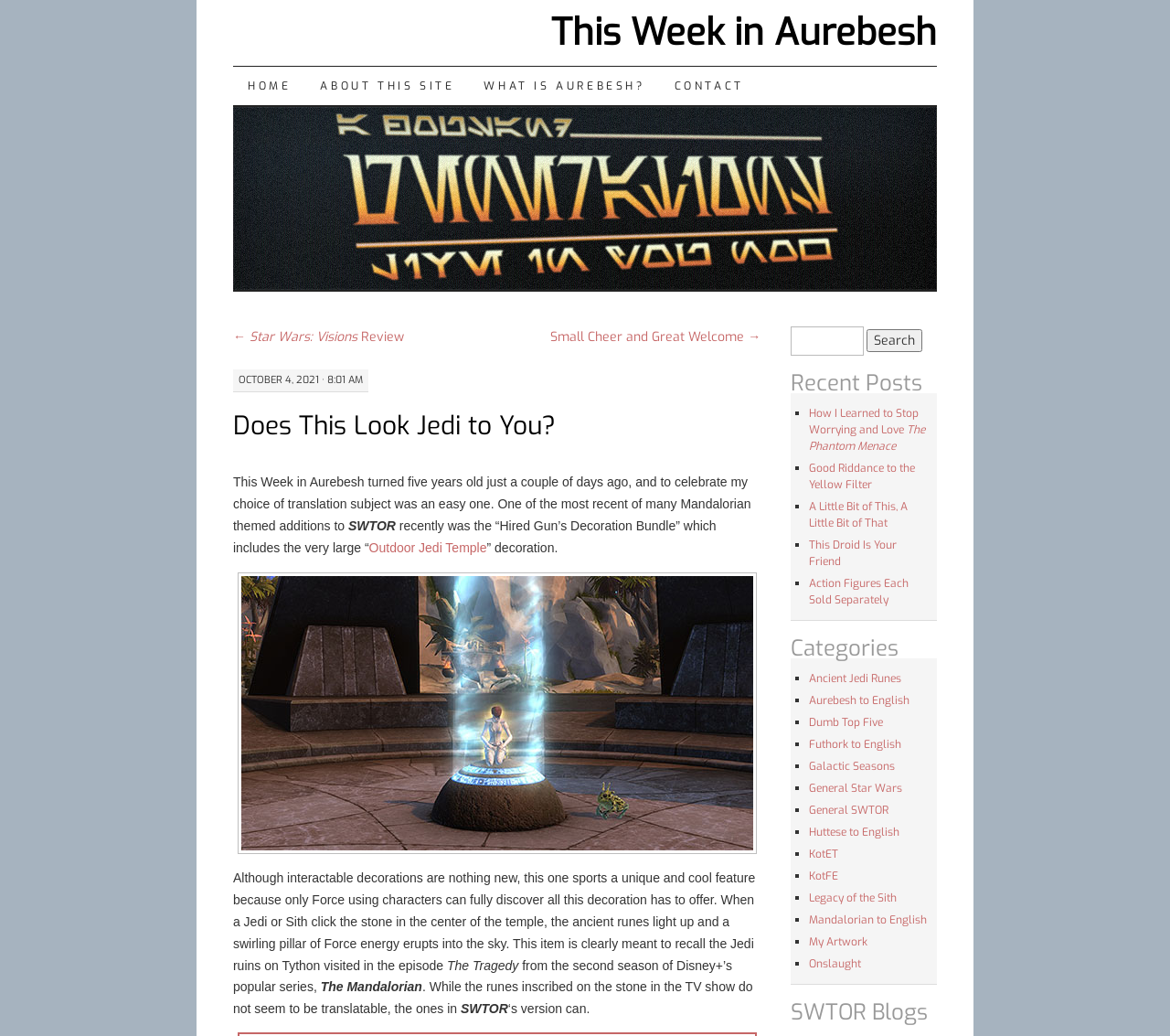What is the category of the blog post 'How I Learned to Stop Worrying and Love The Phantom Menace'?
Using the visual information, respond with a single word or phrase.

General Star Wars